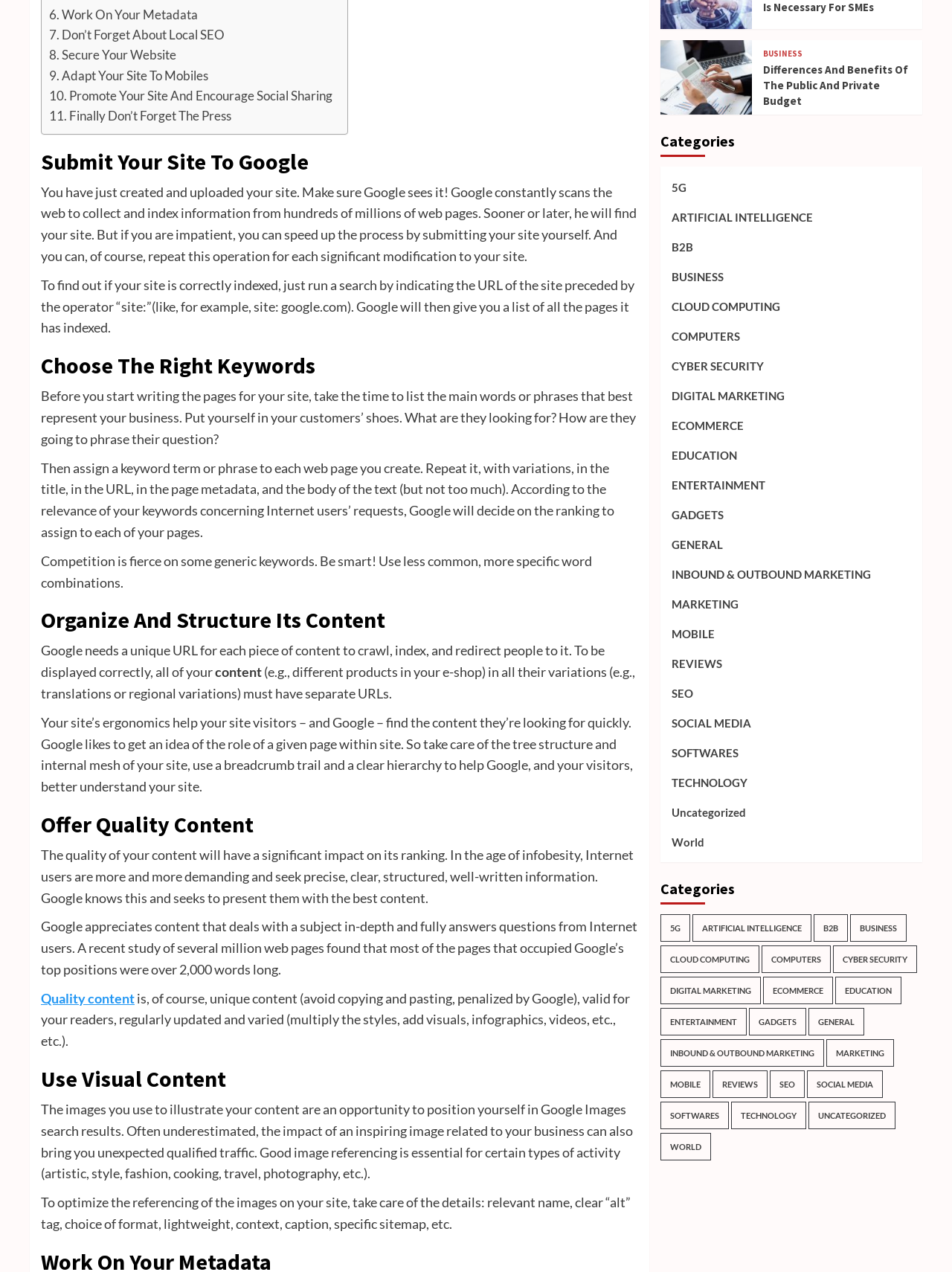Using the given element description, provide the bounding box coordinates (top-left x, top-left y, bottom-right x, bottom-right y) for the corresponding UI element in the screenshot: Pittsburgh Tribune Review

None